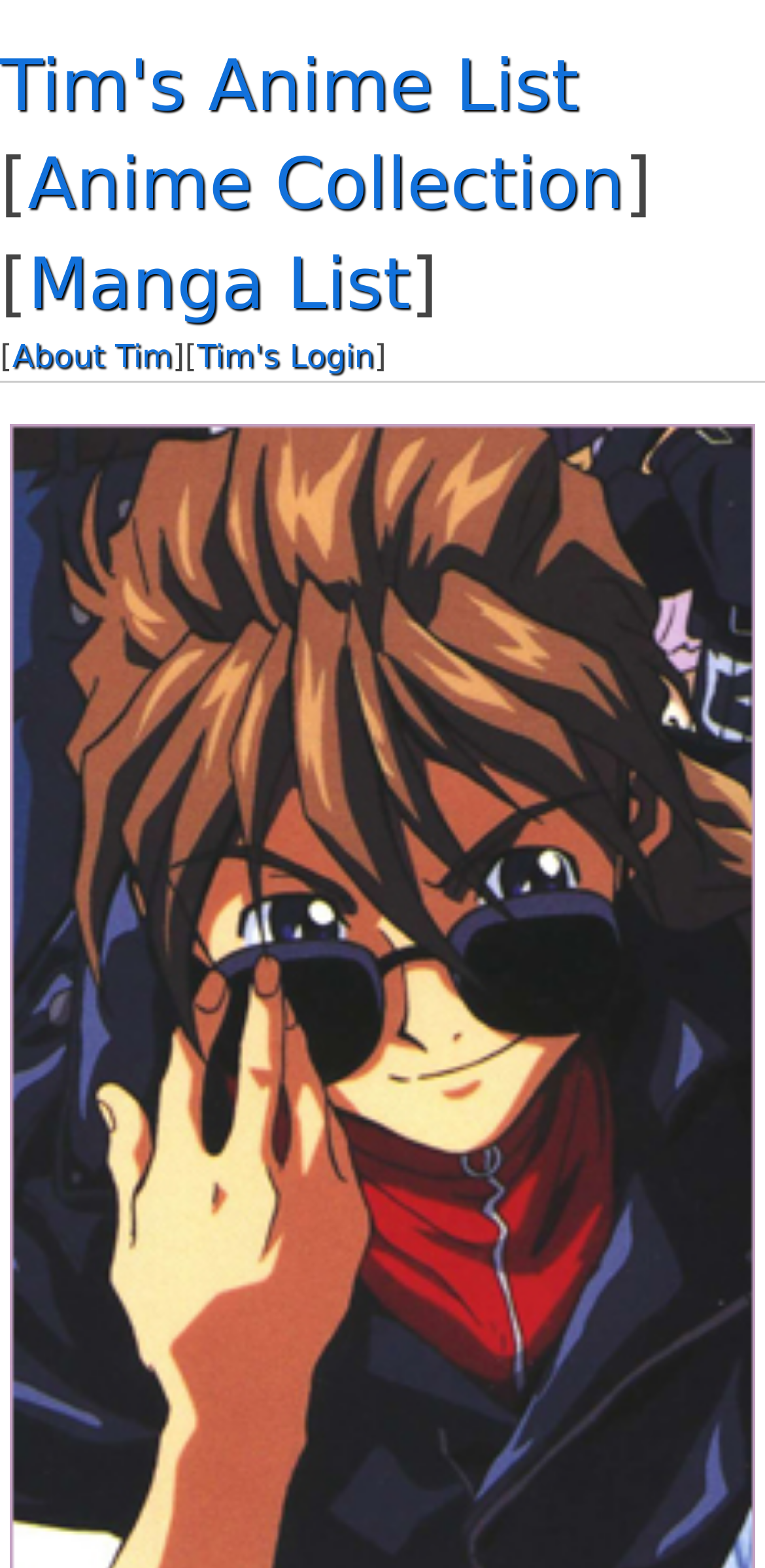Identify the bounding box coordinates for the UI element described as: "← Paruroctonus boreus (Northern Scorpion)". The coordinates should be provided as four floats between 0 and 1: [left, top, right, bottom].

None